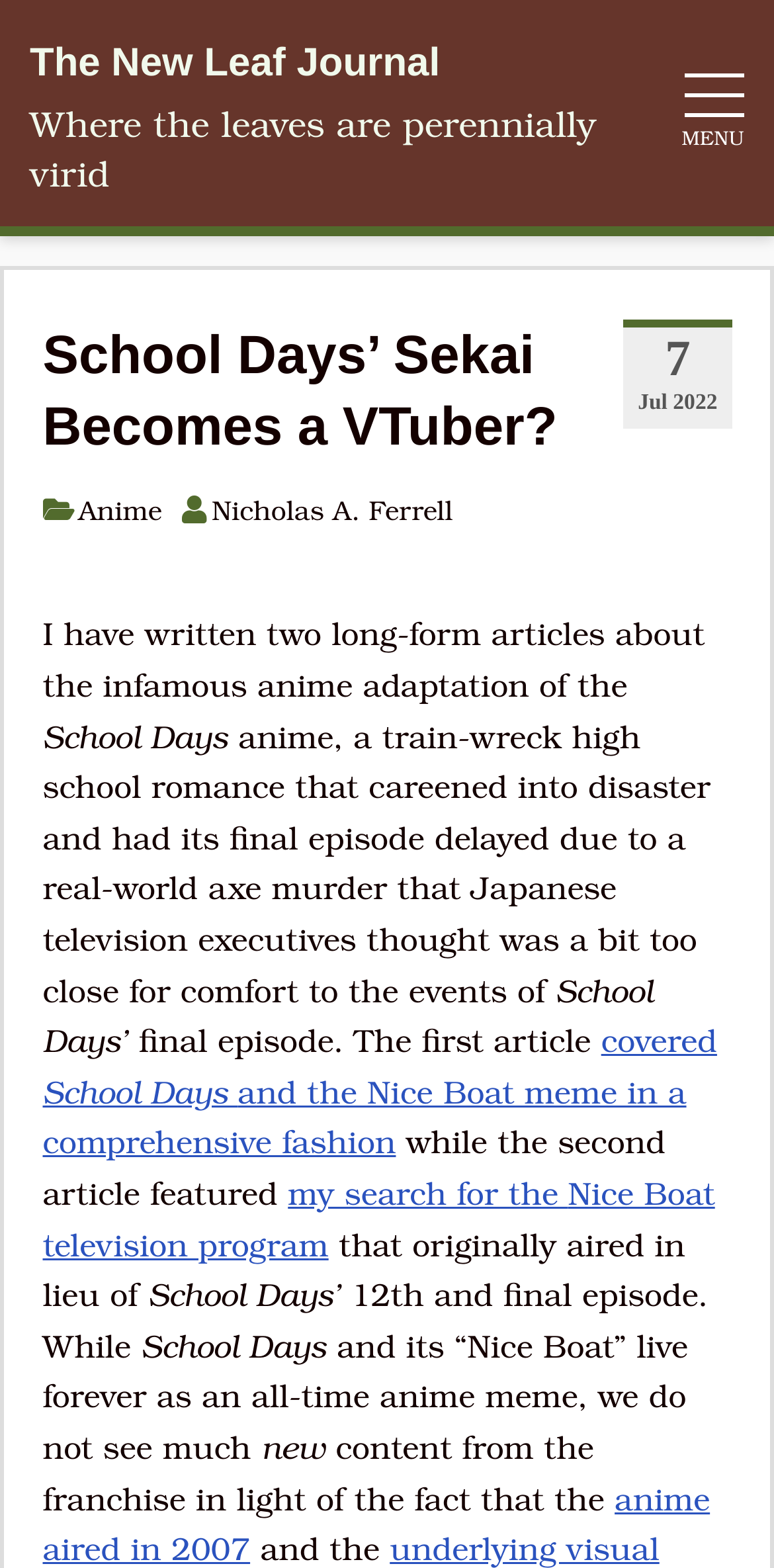What is the date of the article?
Carefully analyze the image and provide a detailed answer to the question.

I found the date of the article by looking at the text 'Jul 20, 2022' which is located below the 'MENU' button and above the article title.